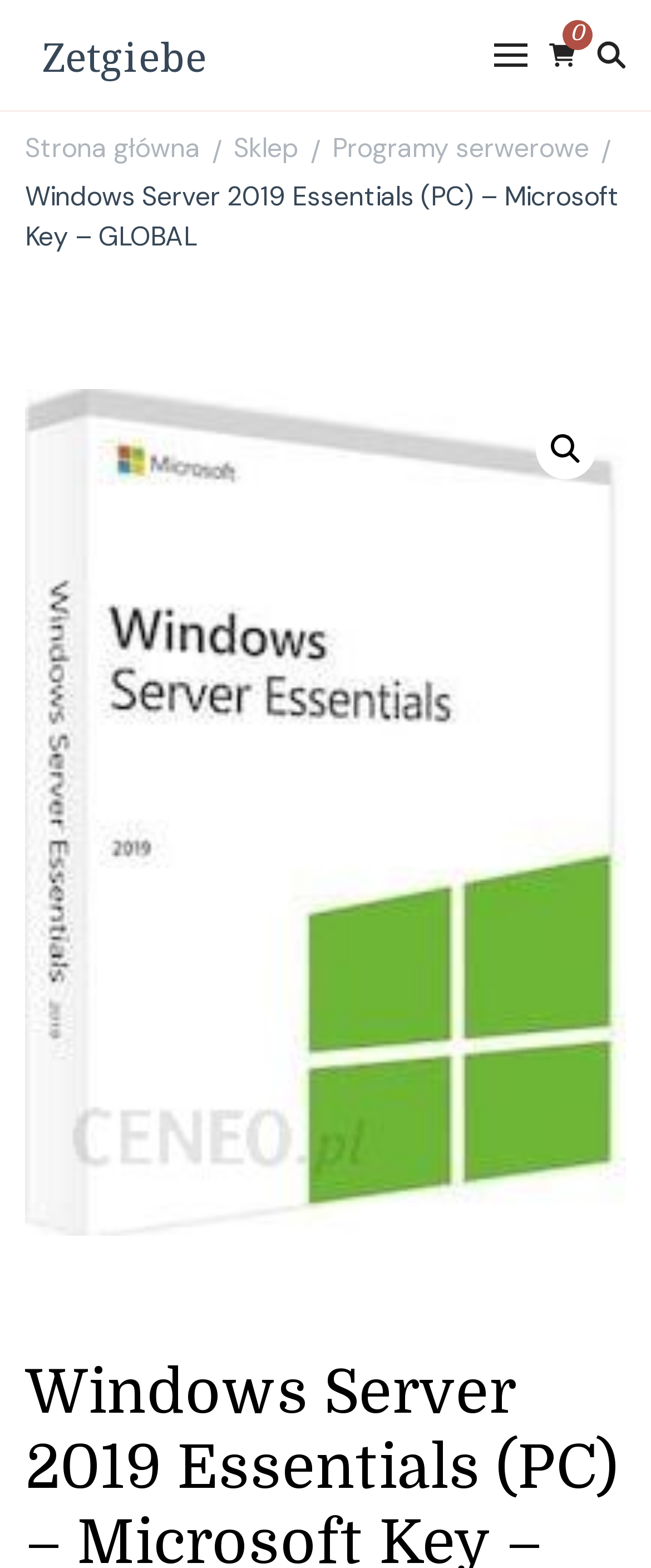Specify the bounding box coordinates for the region that must be clicked to perform the given instruction: "go to Zetgiebe".

[0.064, 0.018, 0.318, 0.053]